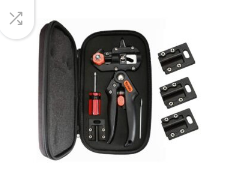What is the ideal user of this grafting tool kit?
Could you please answer the question thoroughly and with as much detail as possible?

The caption states that this grafting tool kit is ideal for gardeners looking to propagate plants efficiently, which directly answers the question.